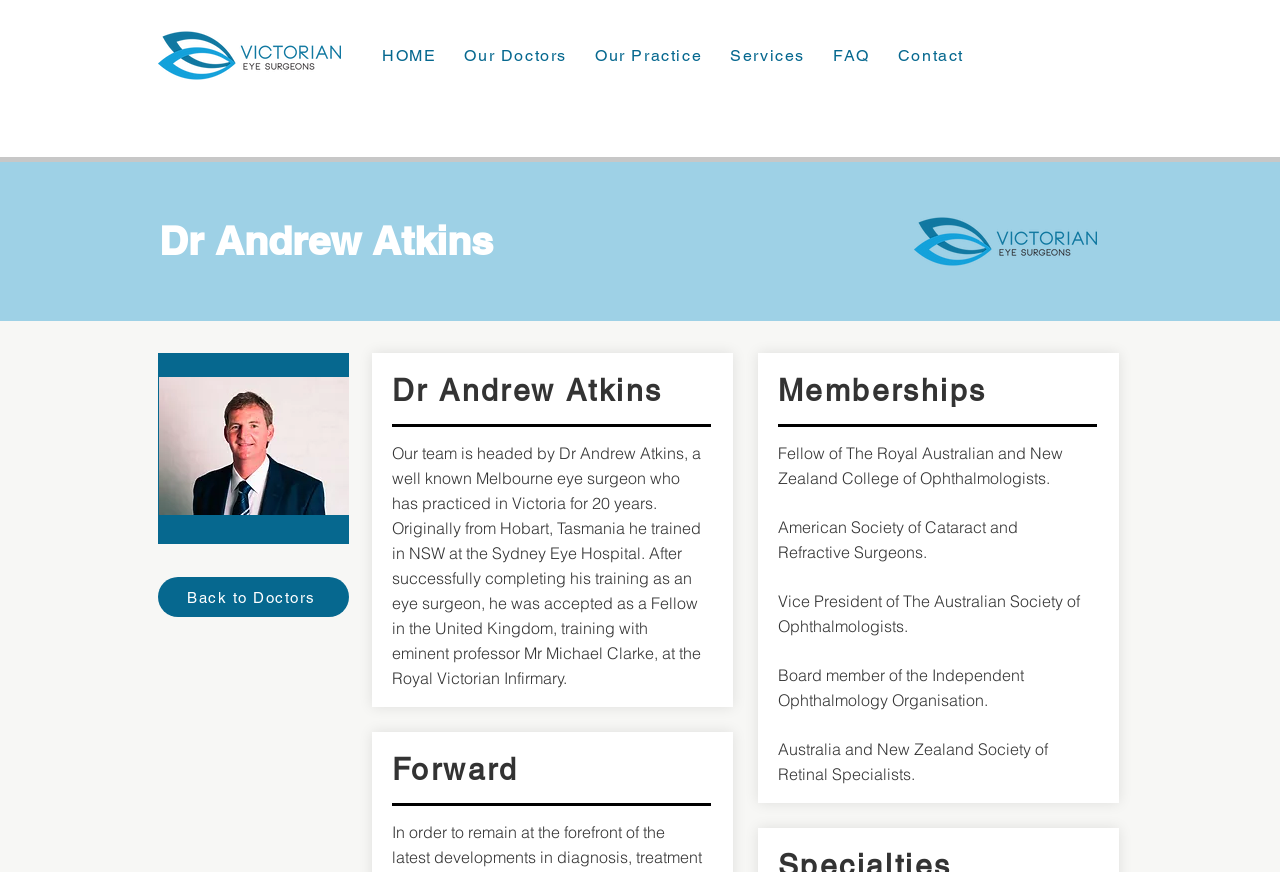Extract the bounding box coordinates of the UI element described: "Our Doctors". Provide the coordinates in the format [left, top, right, bottom] with values ranging from 0 to 1.

[0.355, 0.041, 0.451, 0.088]